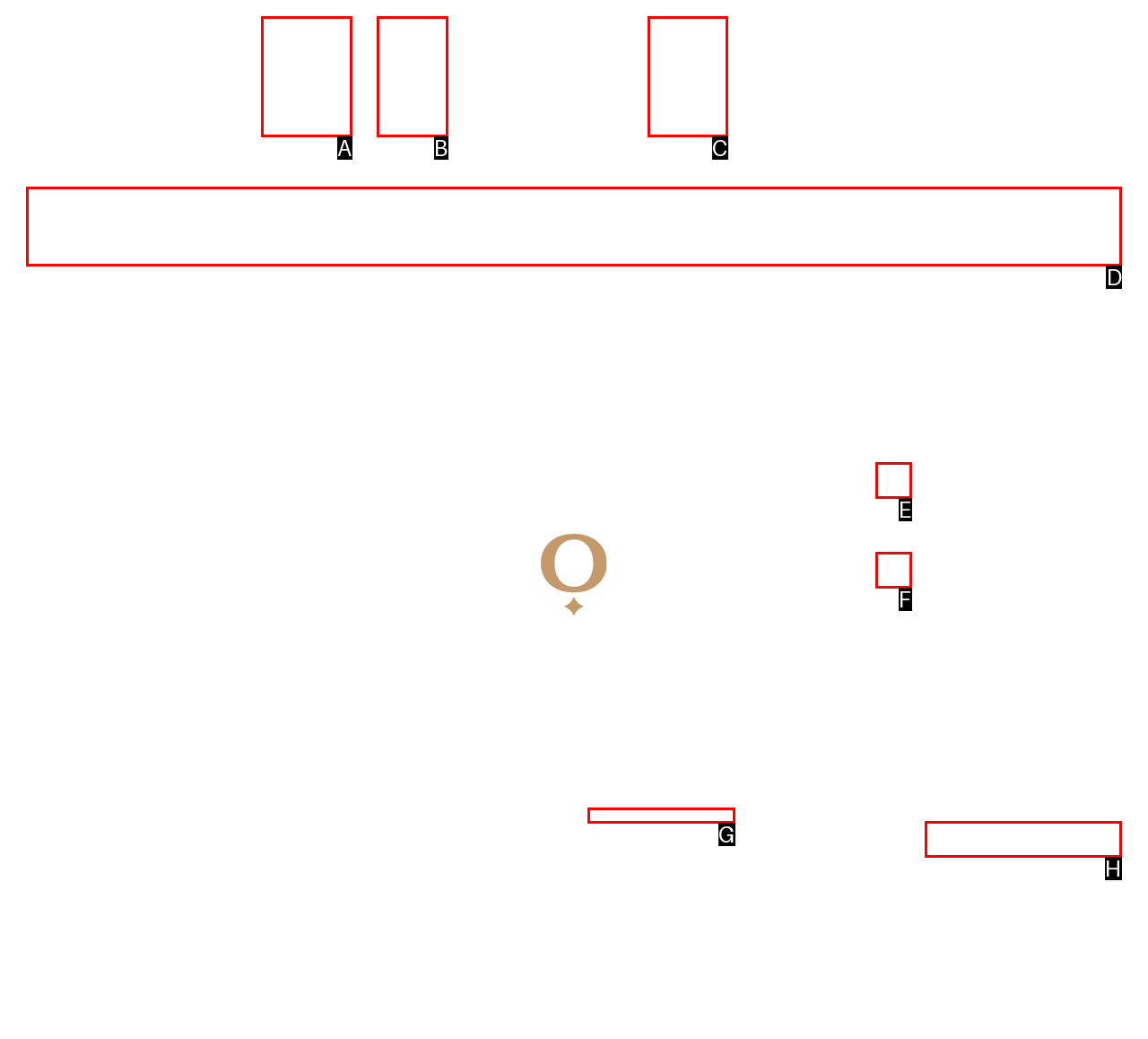Tell me which letter corresponds to the UI element that should be clicked to fulfill this instruction: Read about Planning a Party
Answer using the letter of the chosen option directly.

D